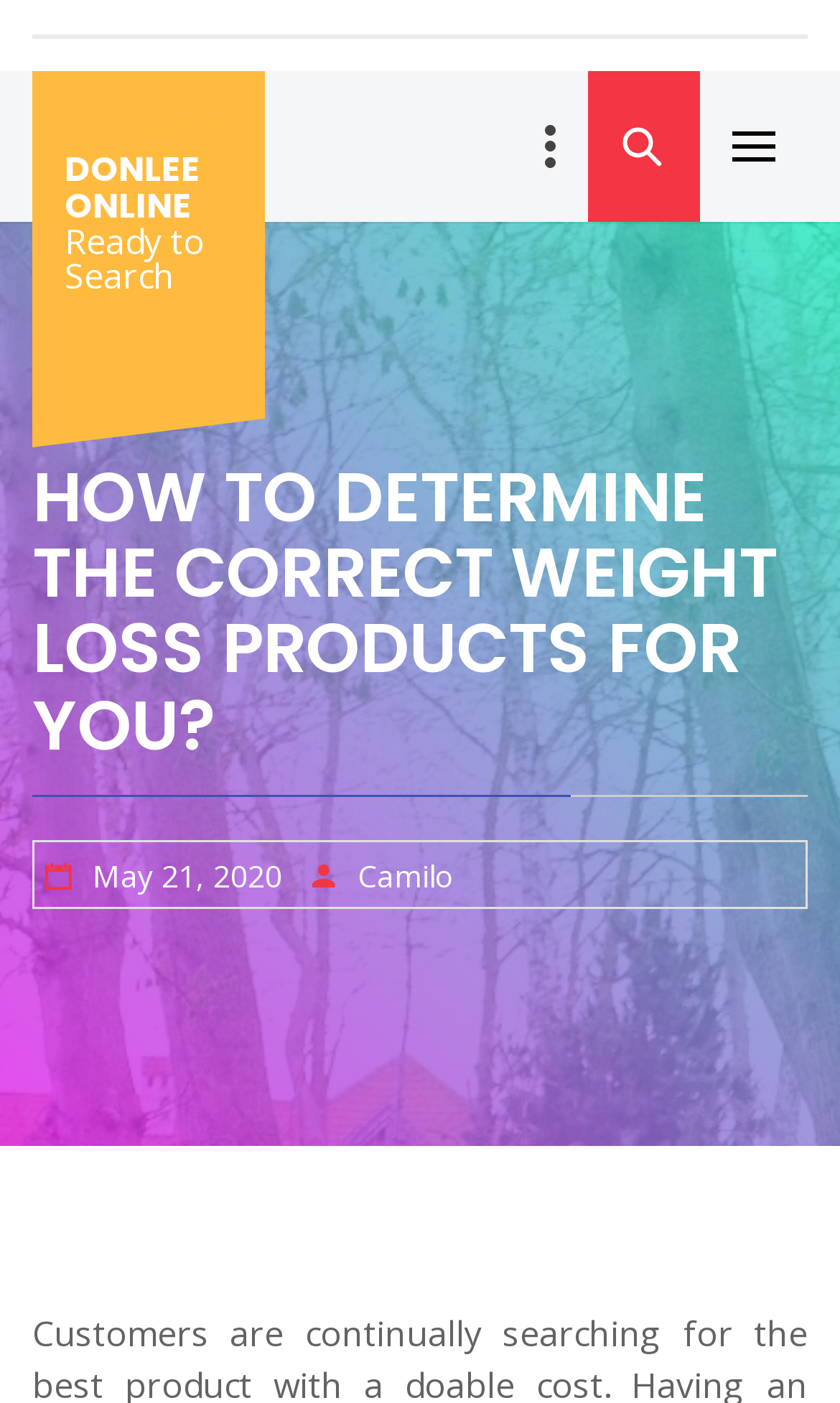Identify the bounding box for the UI element described as: "May 21, 2020May 21, 2020". Ensure the coordinates are four float numbers between 0 and 1, formatted as [left, top, right, bottom].

[0.11, 0.609, 0.336, 0.638]